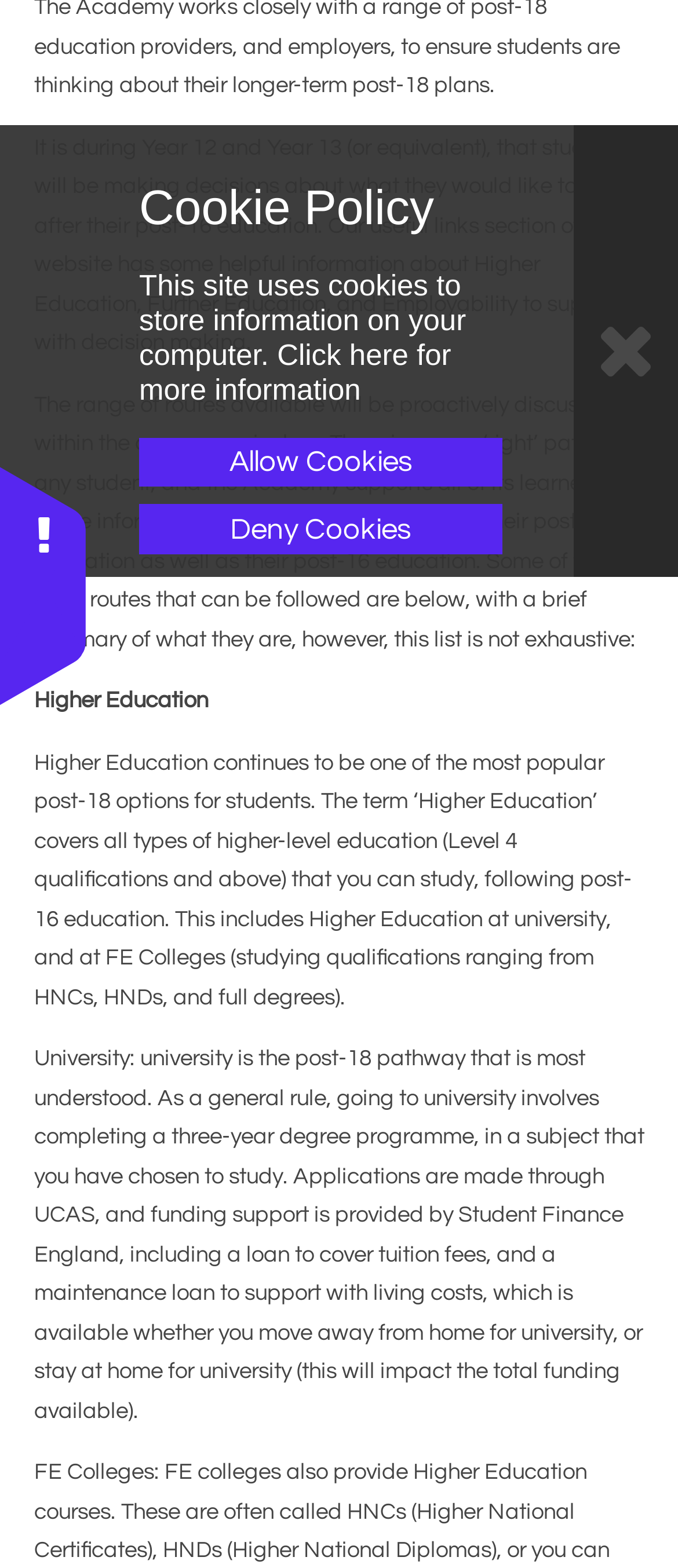Using the provided element description "Log In", determine the bounding box coordinates of the UI element.

None